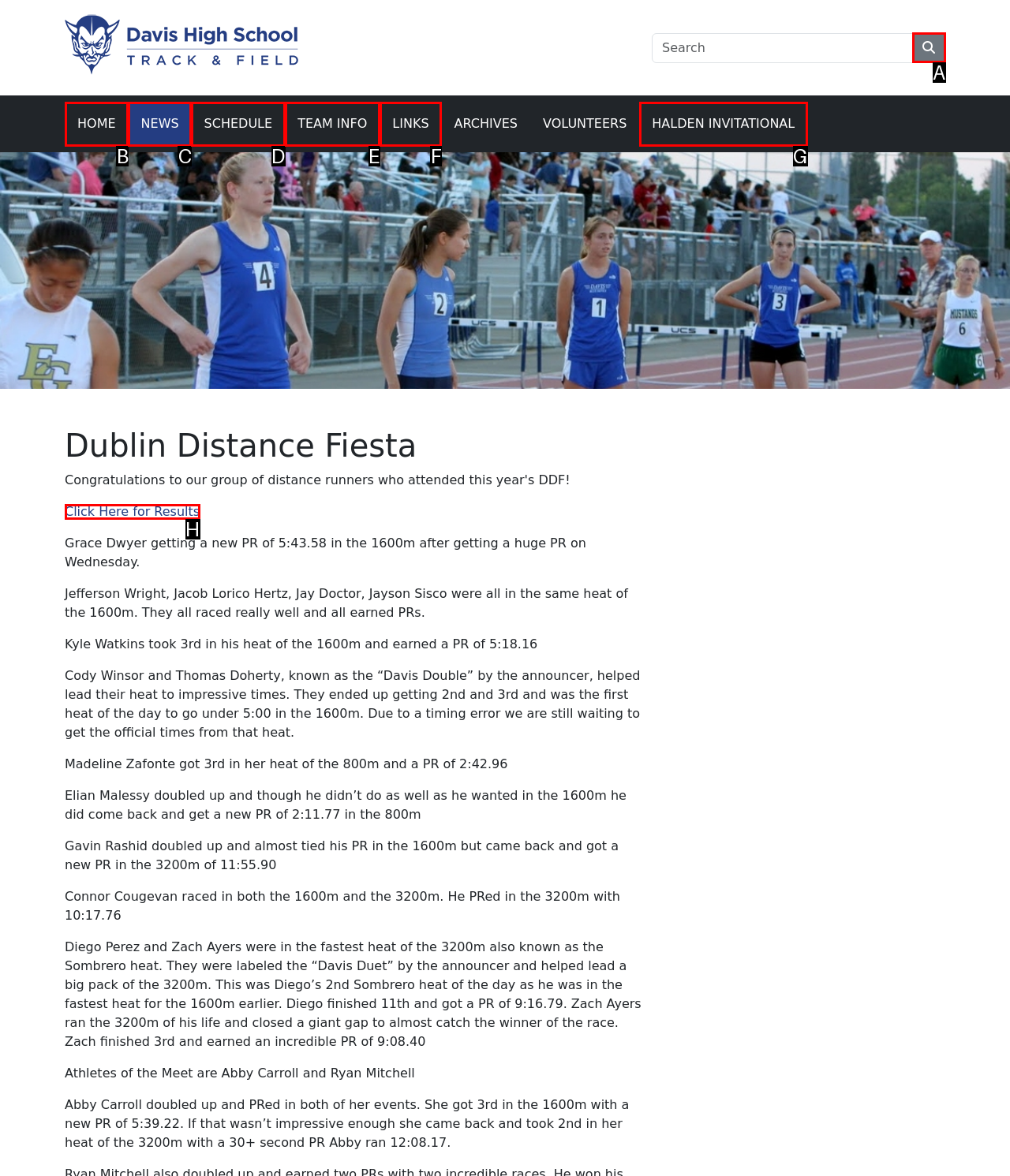With the description: Home, find the option that corresponds most closely and answer with its letter directly.

B